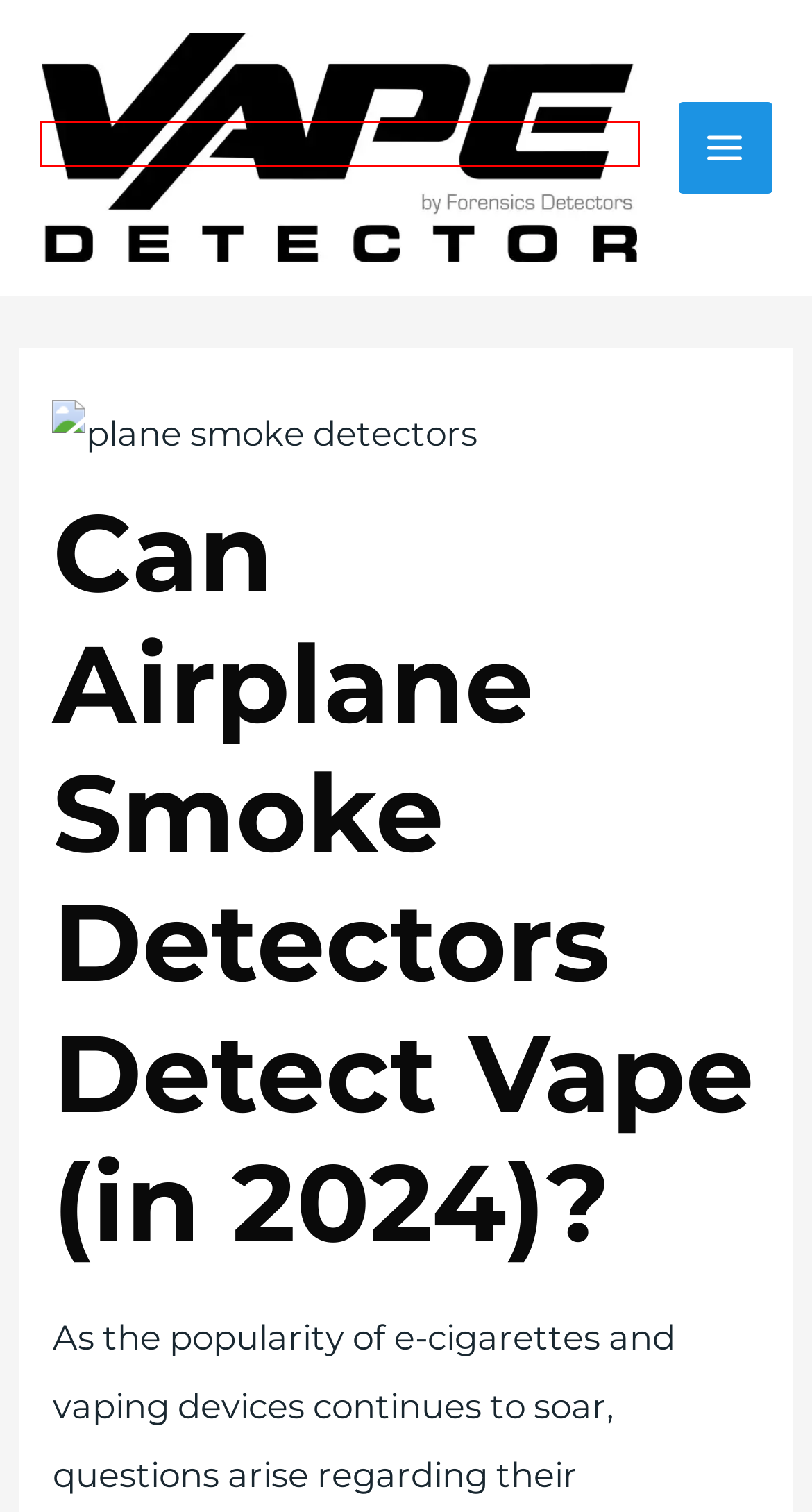A screenshot of a webpage is given with a red bounding box around a UI element. Choose the description that best matches the new webpage shown after clicking the element within the red bounding box. Here are the candidates:
A. How Do Vape Detectors Work? (2024 update)
B. Are There Sensors That Detect Vape? (2024 update)
C. About Us – Forensics Detectors
D. Vape Detector for Hotels (in 2024)
E. Vape Detector for Schools, Hotels, Homes, and Parents
F. Vape Detector for Kids Vaping at Home (2024 update)
G. The Best Vape Smoke Detector
H. What Can Set Off A Vape Detector? (2024 update)

E